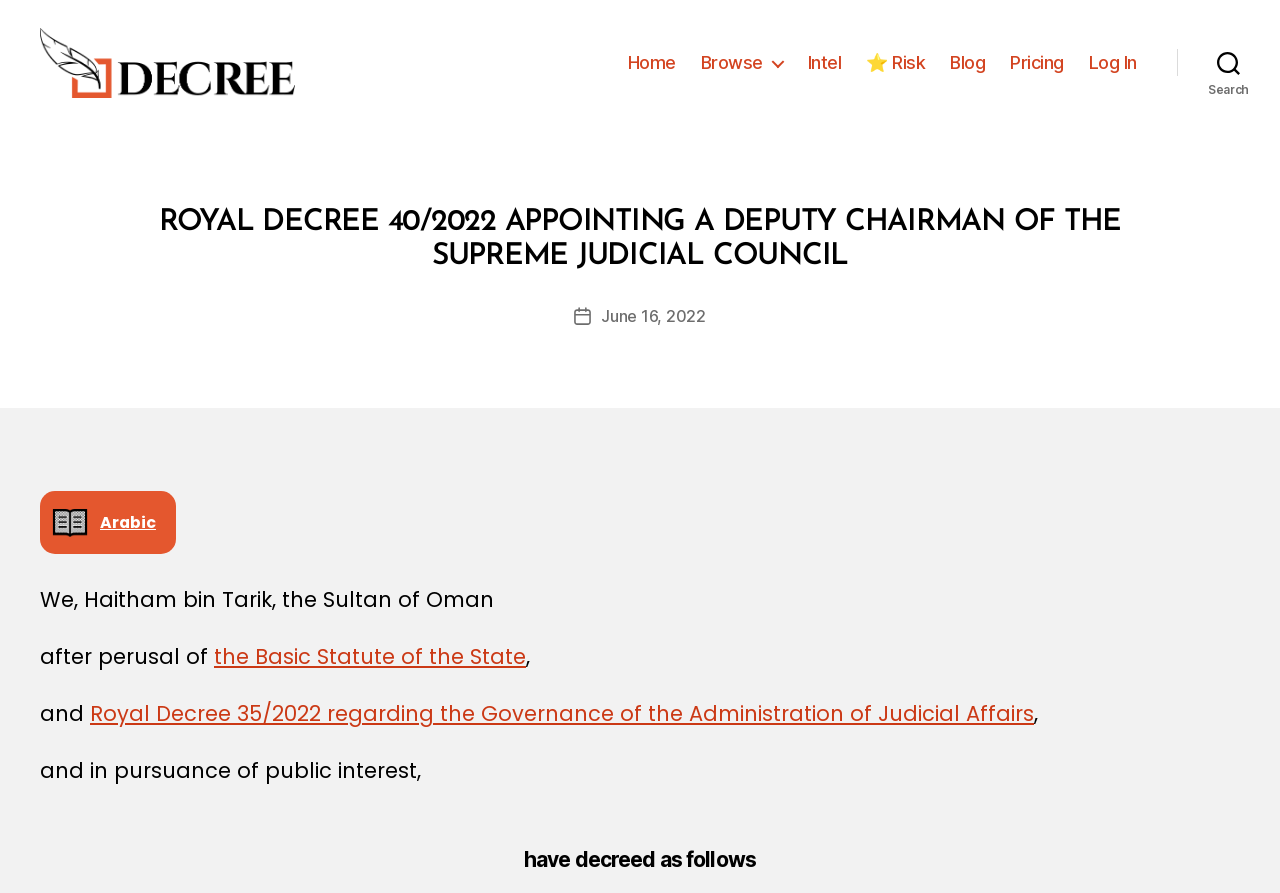Please provide a comprehensive answer to the question below using the information from the image: What language can the decree be translated to?

The webpage content has a link 'Arabic' which suggests that the decree can be translated to Arabic.